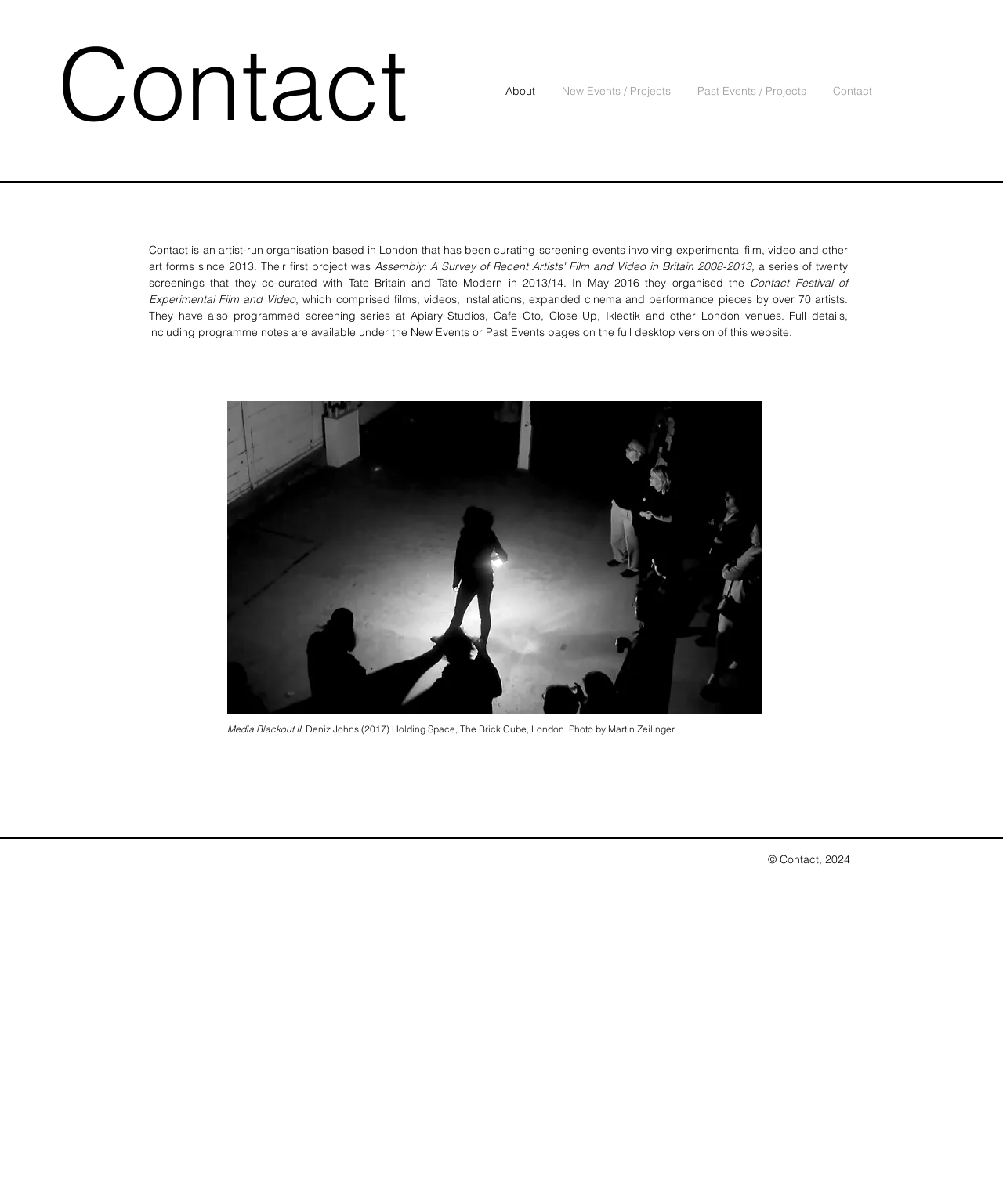Provide the bounding box coordinates for the UI element described in this sentence: "Past Events / Projects". The coordinates should be four float values between 0 and 1, i.e., [left, top, right, bottom].

[0.682, 0.063, 0.817, 0.088]